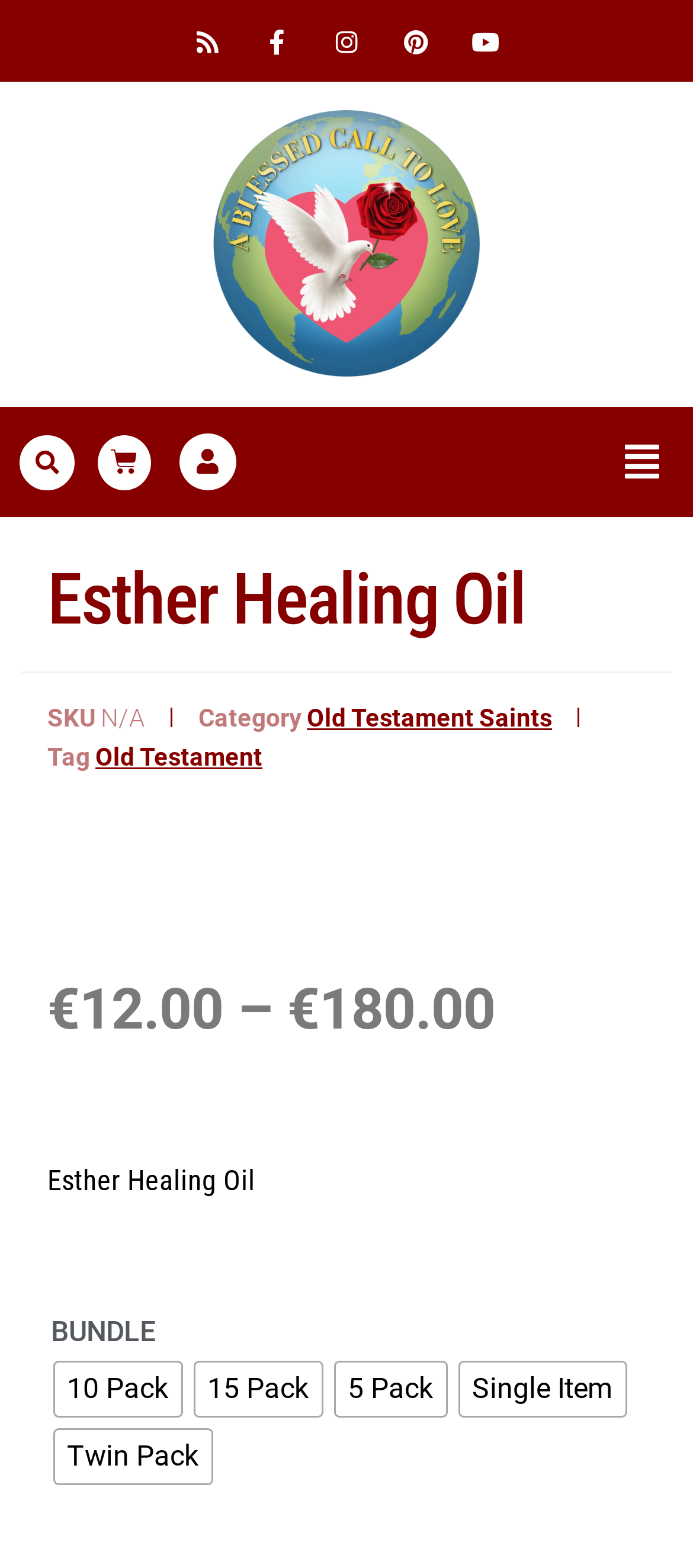Highlight the bounding box of the UI element that corresponds to this description: "Old Testament Saints".

[0.443, 0.448, 0.797, 0.466]